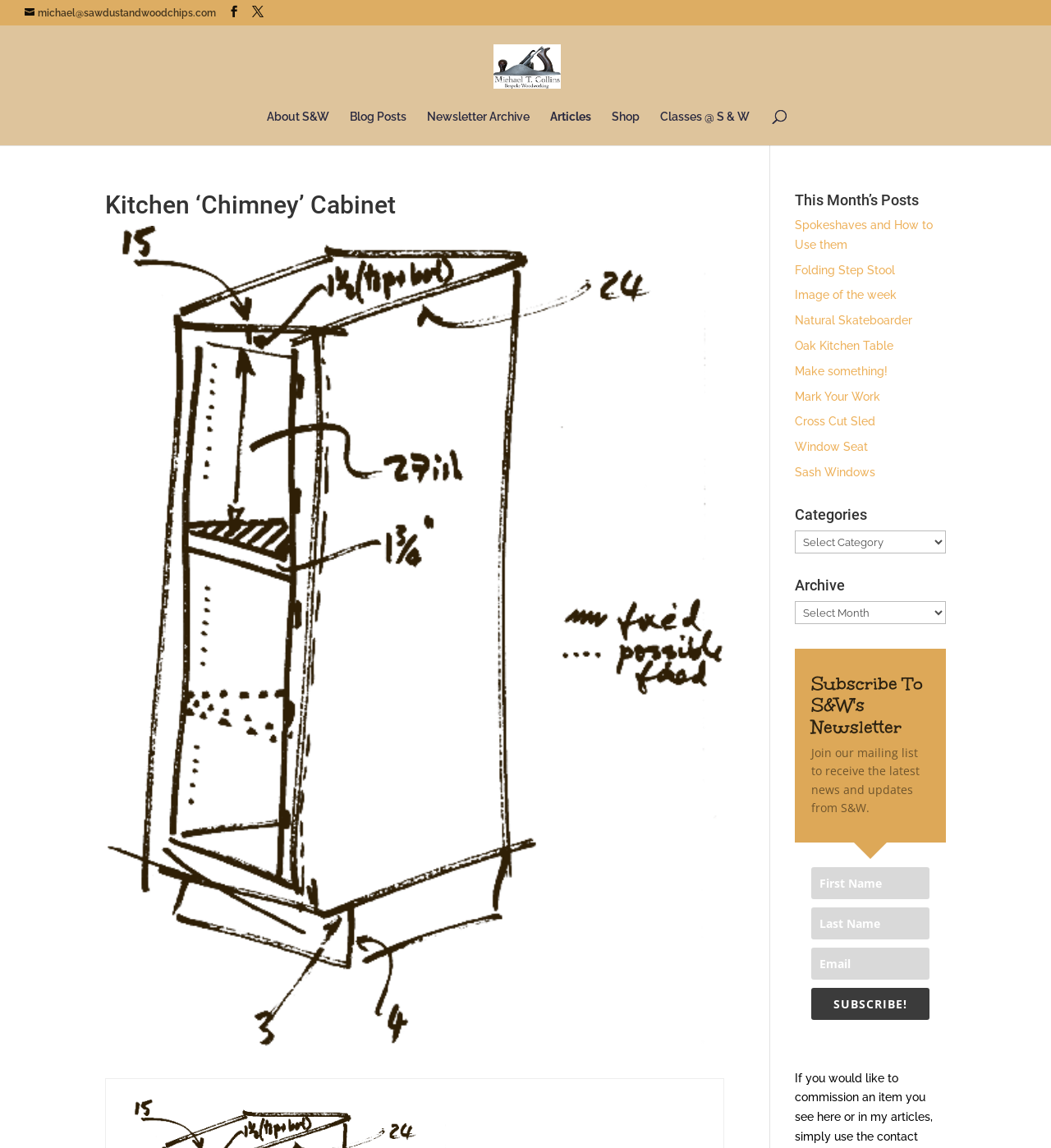Pinpoint the bounding box coordinates of the clickable element needed to complete the instruction: "Subscribe to the newsletter". The coordinates should be provided as four float numbers between 0 and 1: [left, top, right, bottom].

[0.772, 0.86, 0.884, 0.888]